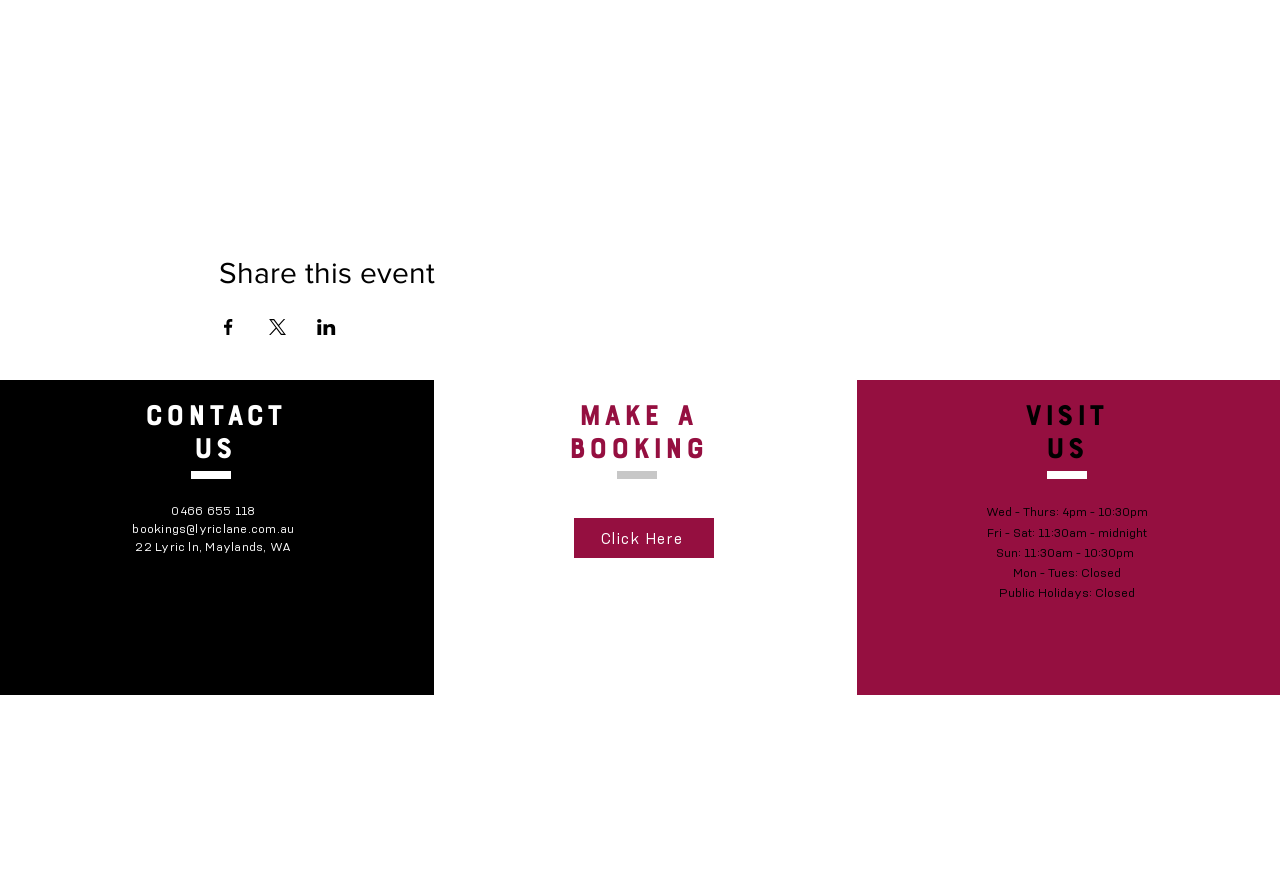What is the address of the location?
Deliver a detailed and extensive answer to the question.

I found the address by looking at the 'CONTACT US' section, where it is listed as '22 Lyric ln, Maylands, WA'.